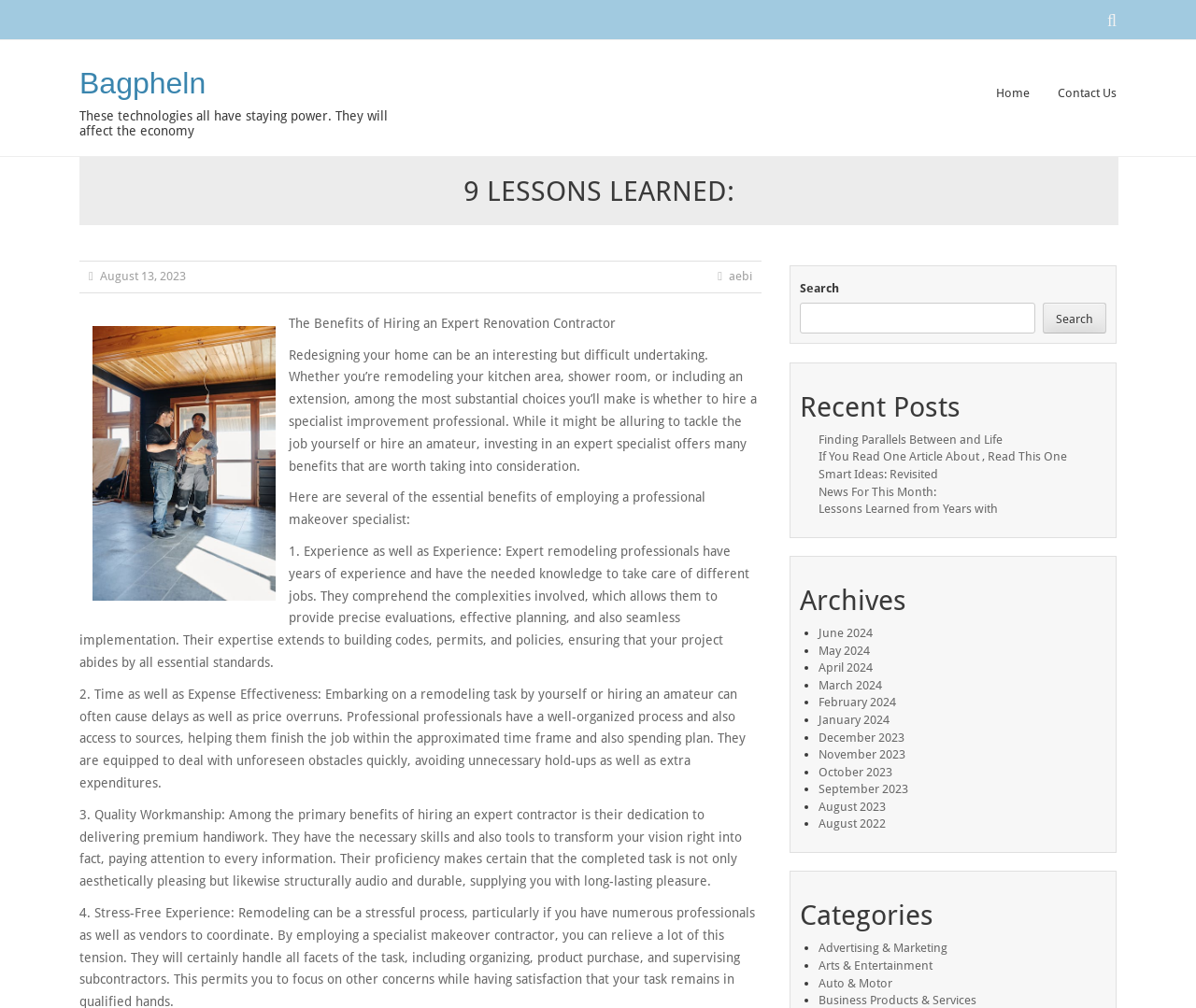Using the given description, provide the bounding box coordinates formatted as (top-left x, top-left y, bottom-right x, bottom-right y), with all values being floating point numbers between 0 and 1. Description: Auto & Motor

[0.684, 0.968, 0.746, 0.982]